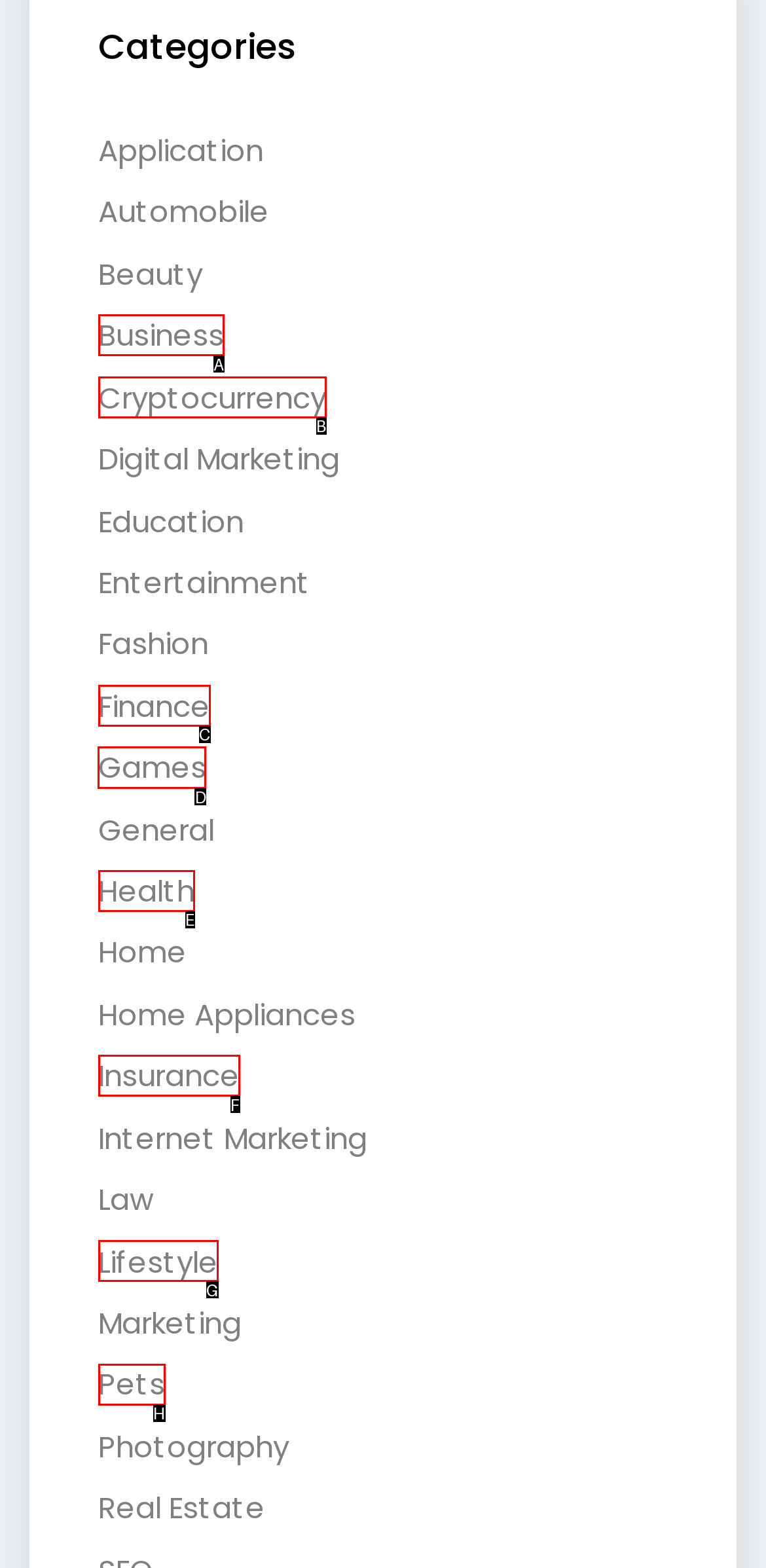Choose the letter of the option you need to click to Select the 'Games' option. Answer with the letter only.

D